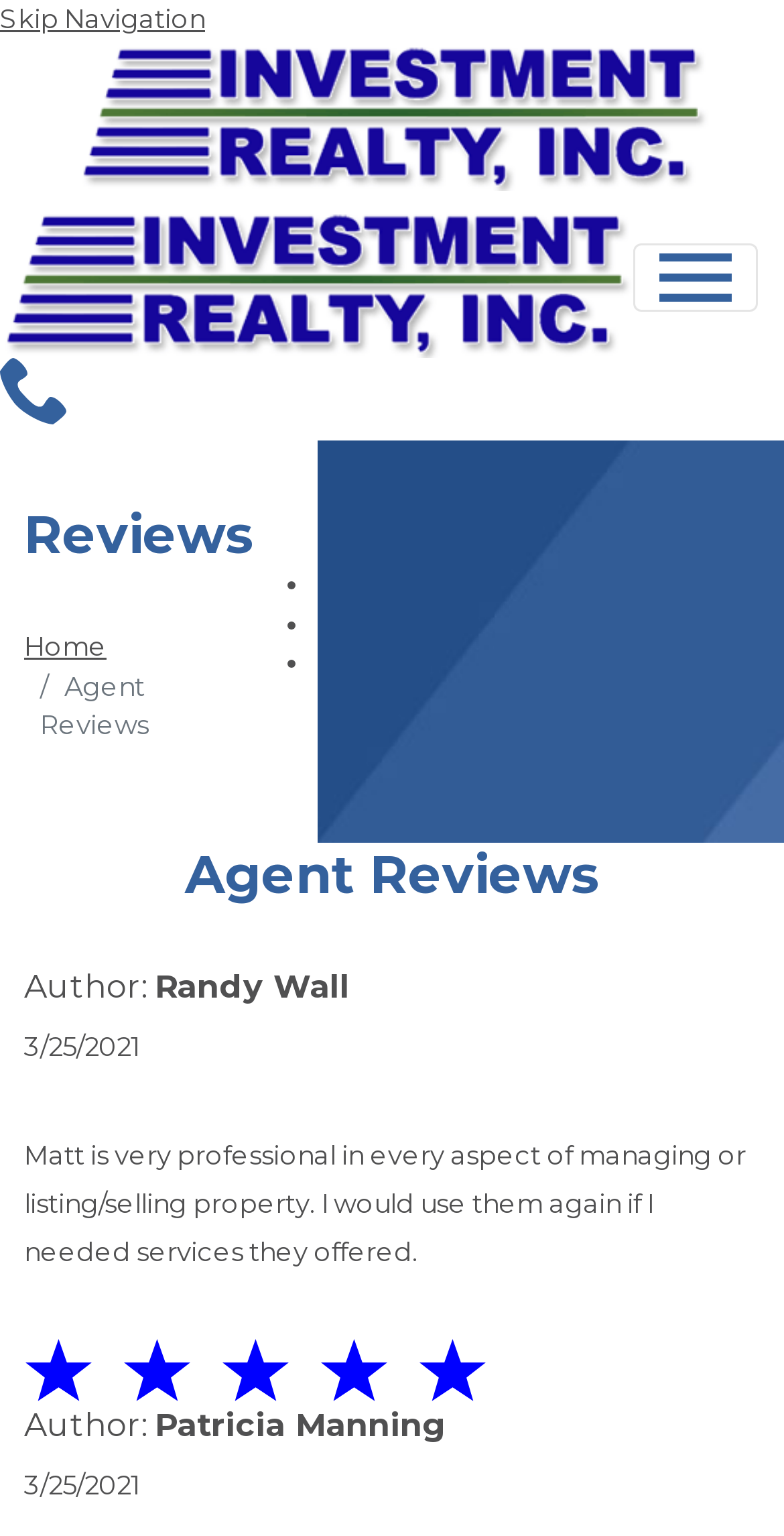Give an extensive and precise description of the webpage.

The webpage is about Agent Reviews, with a prominent title "Agent Reviews" at the top. There is a navigation menu at the top left, with links to "Skip Navigation", "Investment Realty, Inc", and "Contact". The "Investment Realty, Inc" link has a corresponding image next to it. 

Below the navigation menu, there is a breadcrumb navigation section with a link to "Home" and a static text "Agent Reviews". 

The main content of the webpage is a list of reviews, each with a bullet point marker. The first review has a heading "Agent Reviews" followed by the author's name "Randy Wall" and the review date "3/25/2021". The review text is a positive testimonial about Matt's professionalism in managing and selling property. The review is accompanied by a 5-star rating, represented by five images of stars.

Below the first review, there is a second review with a heading "Author: Patricia Manning", also with a review date "3/25/2021". However, the review text is not provided in the accessibility tree.